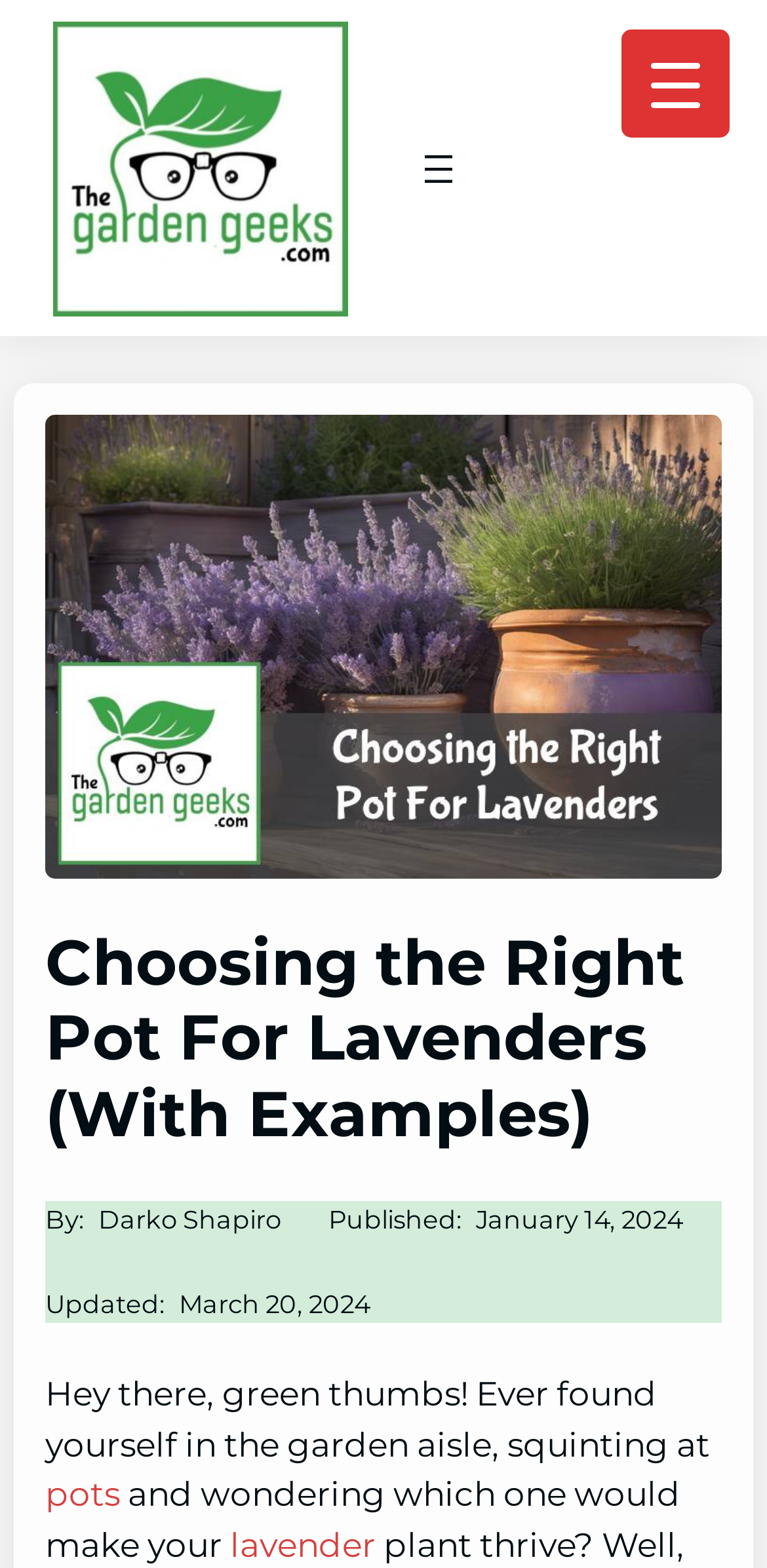Give the bounding box coordinates for the element described as: "November 24, 2015".

None